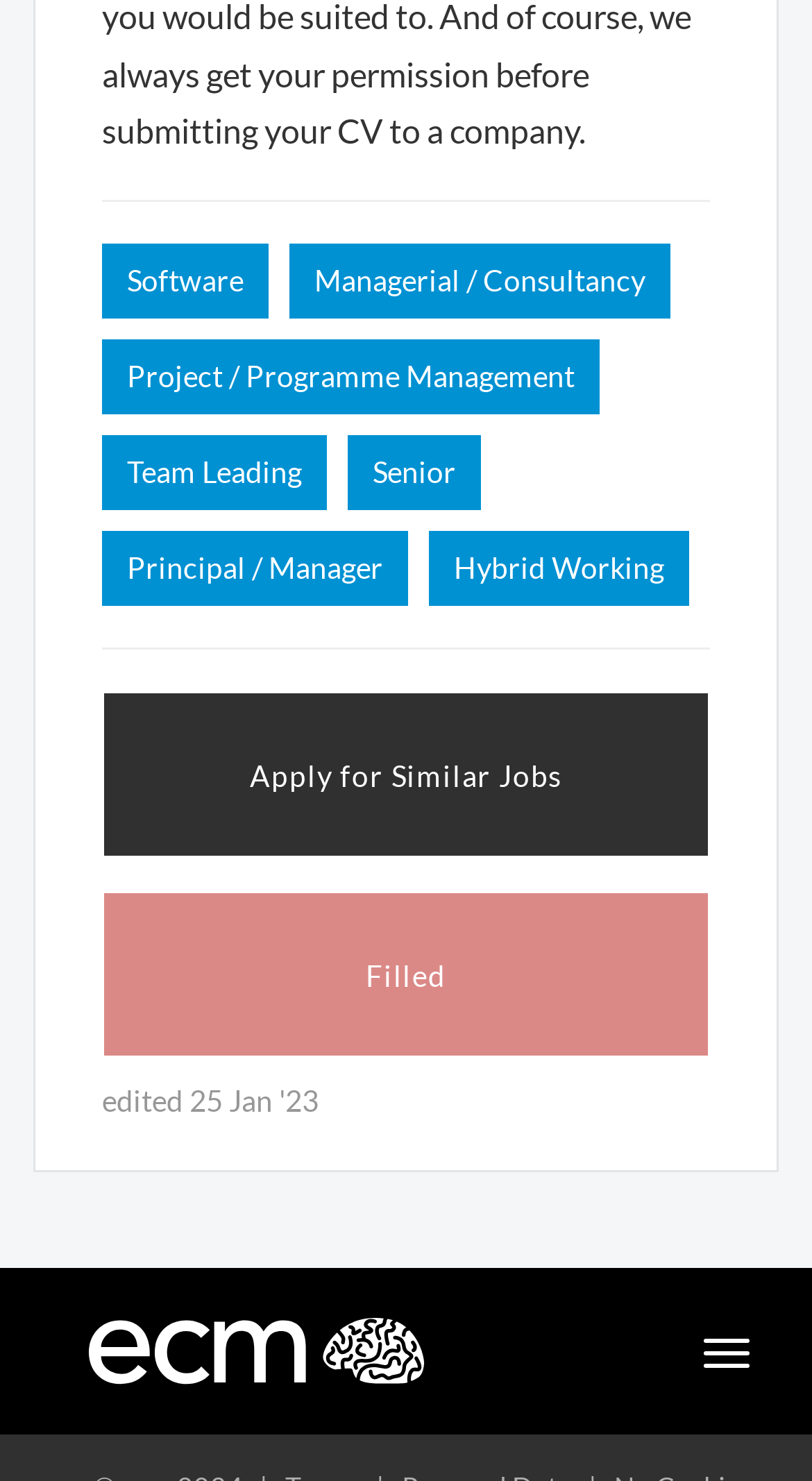Identify the bounding box coordinates for the element you need to click to achieve the following task: "Explore Coffee Makers". Provide the bounding box coordinates as four float numbers between 0 and 1, in the form [left, top, right, bottom].

None